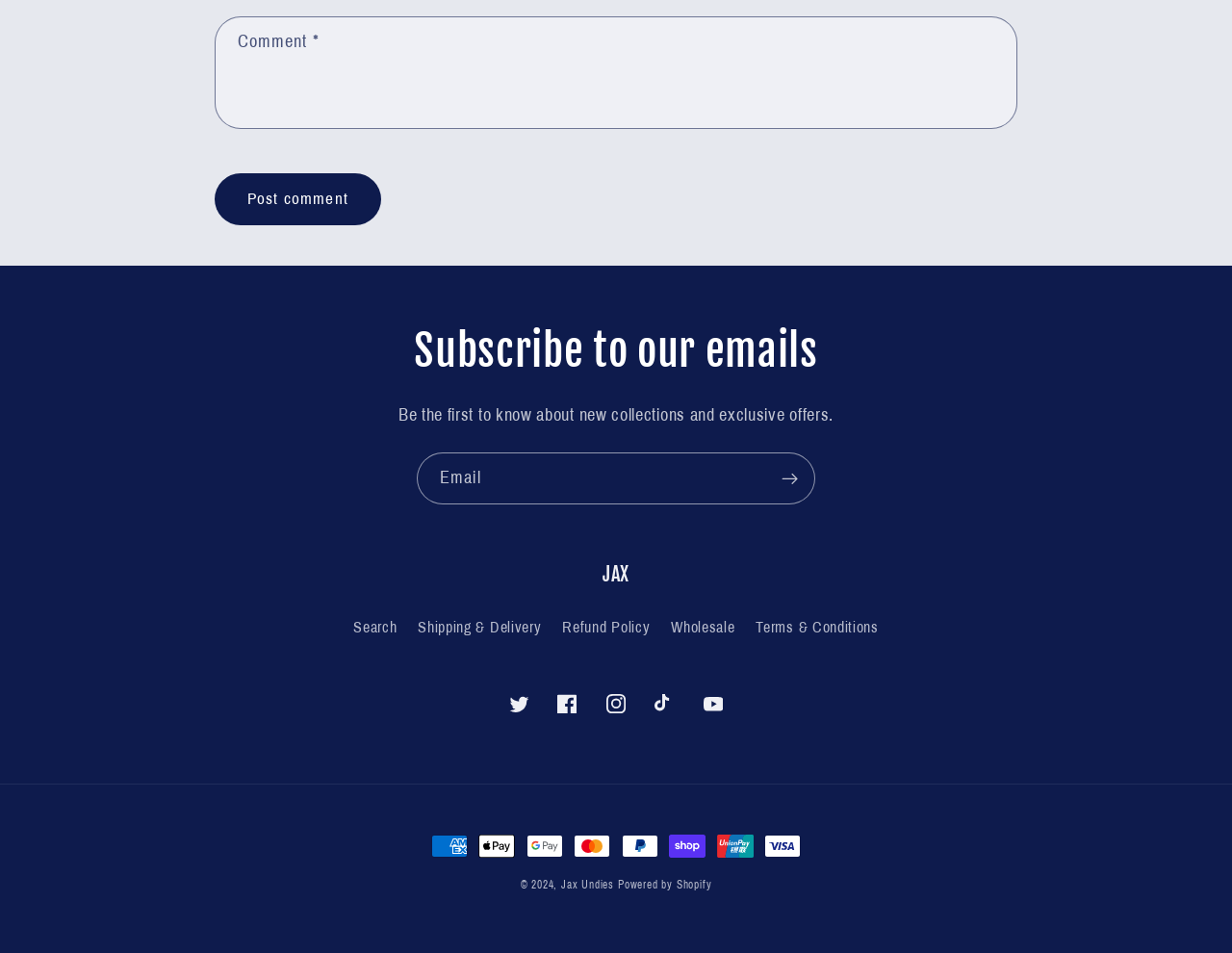Using the webpage screenshot, find the UI element described by parent_node: Email name="contact[email]" placeholder="Email". Provide the bounding box coordinates in the format (top-left x, top-left y, bottom-right x, bottom-right y), ensuring all values are floating point numbers between 0 and 1.

[0.339, 0.476, 0.661, 0.528]